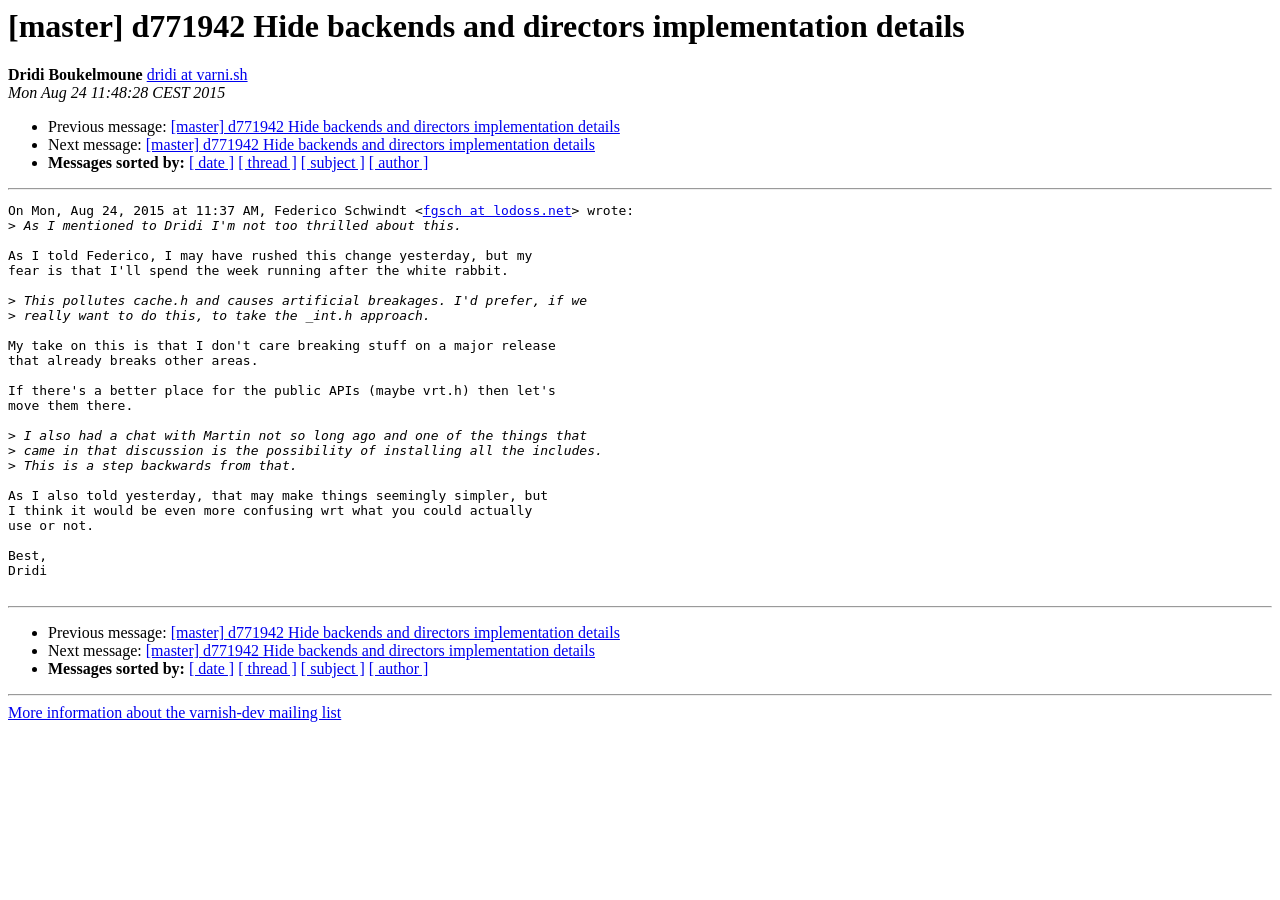Using the description: "[ subject ]", determine the UI element's bounding box coordinates. Ensure the coordinates are in the format of four float numbers between 0 and 1, i.e., [left, top, right, bottom].

[0.235, 0.734, 0.285, 0.753]